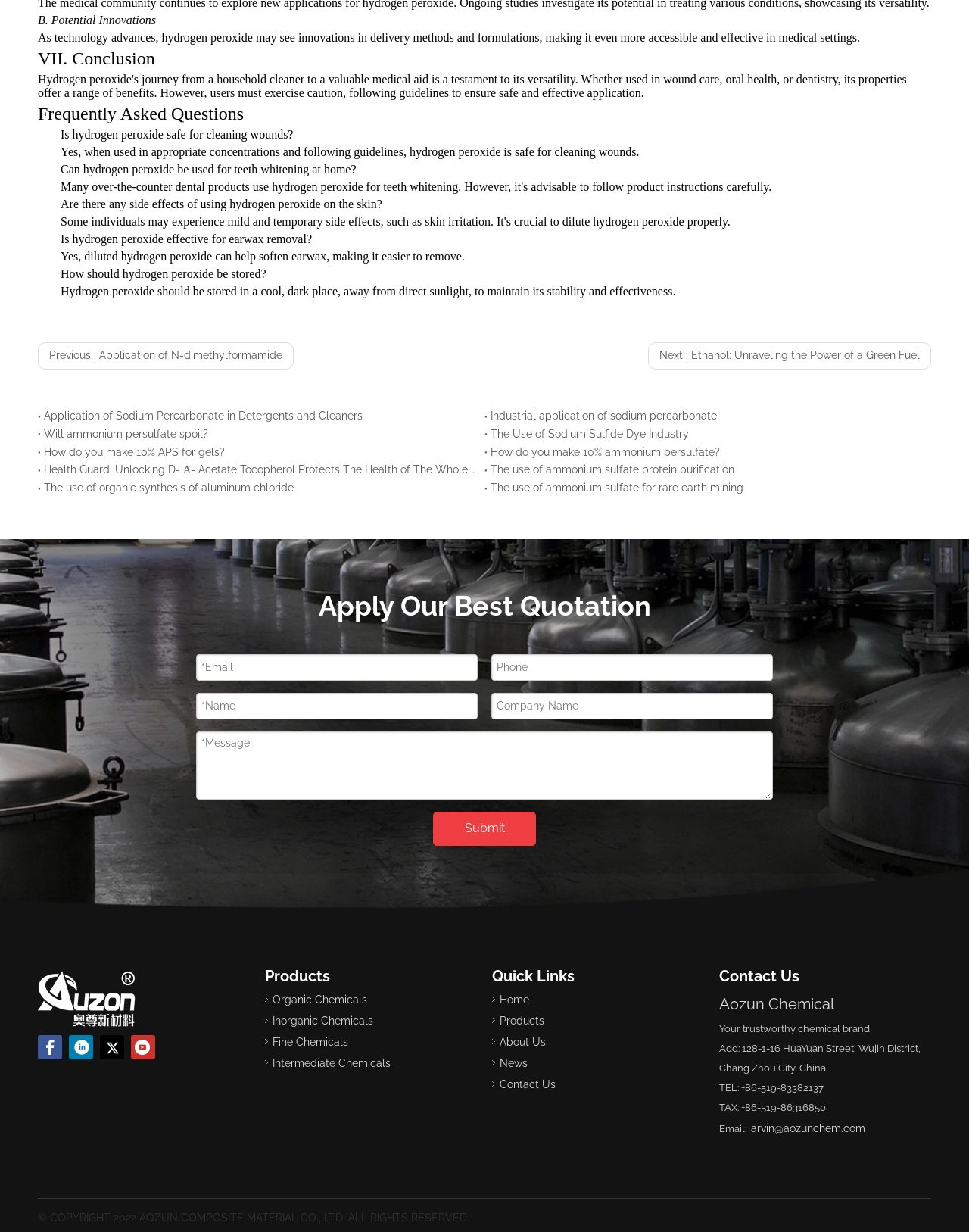Please reply to the following question with a single word or a short phrase:
What is the purpose of the form at the bottom of the webpage?

Apply for a quotation